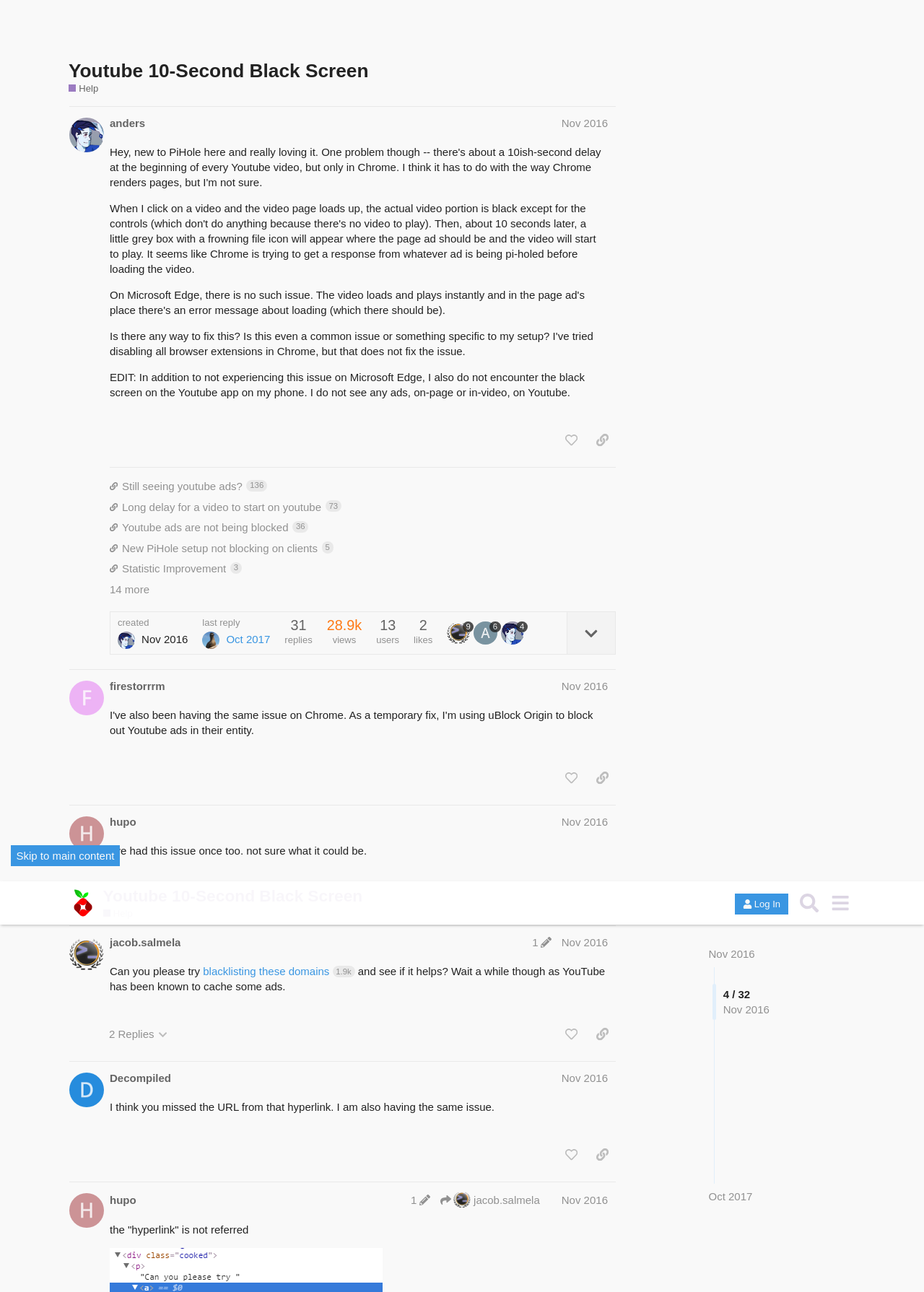Find the bounding box of the web element that fits this description: "blacklisting these domains 1.9k".

[0.22, 0.065, 0.384, 0.074]